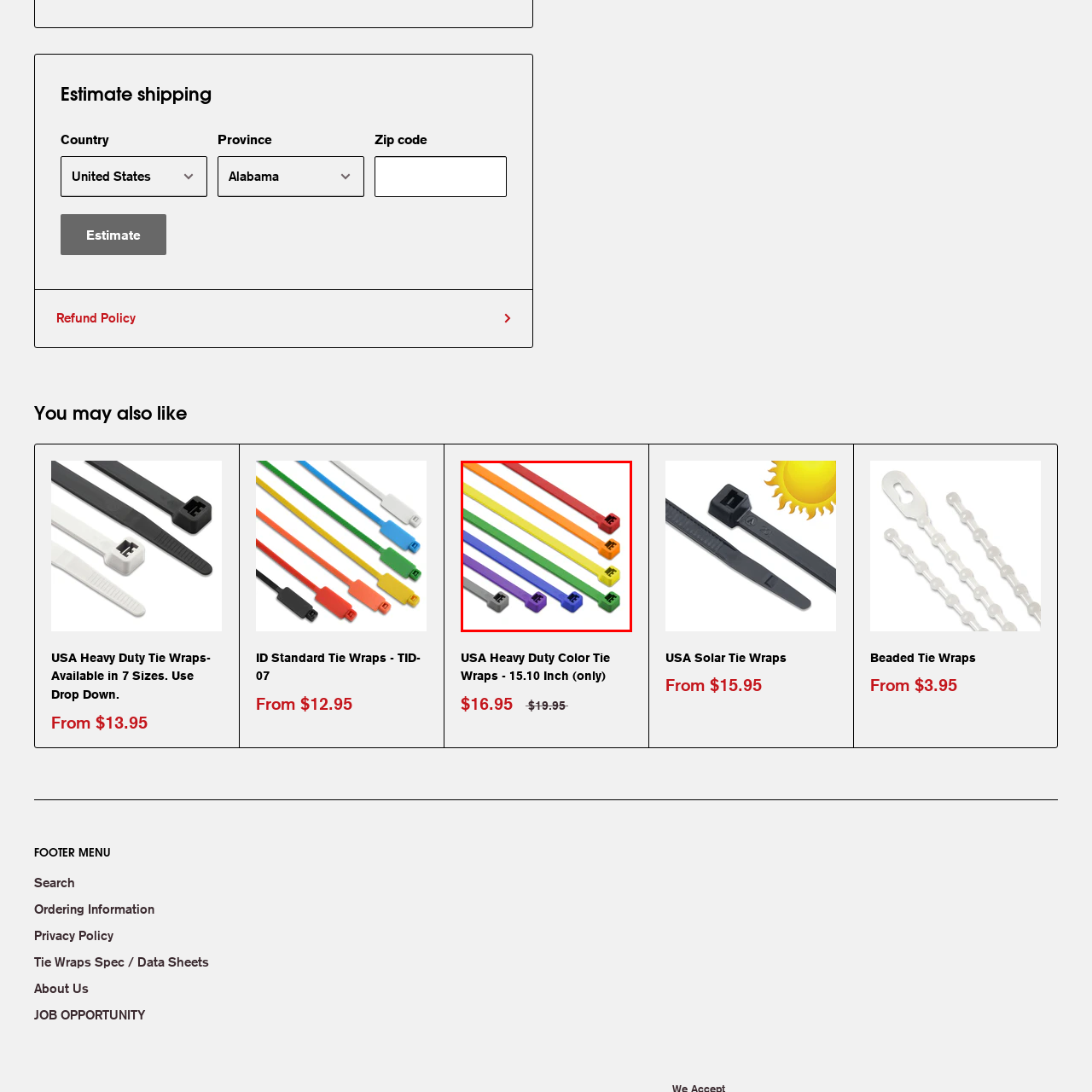Analyze the picture enclosed by the red bounding box and provide a single-word or phrase answer to this question:
How many colors are the tie wraps available in?

7